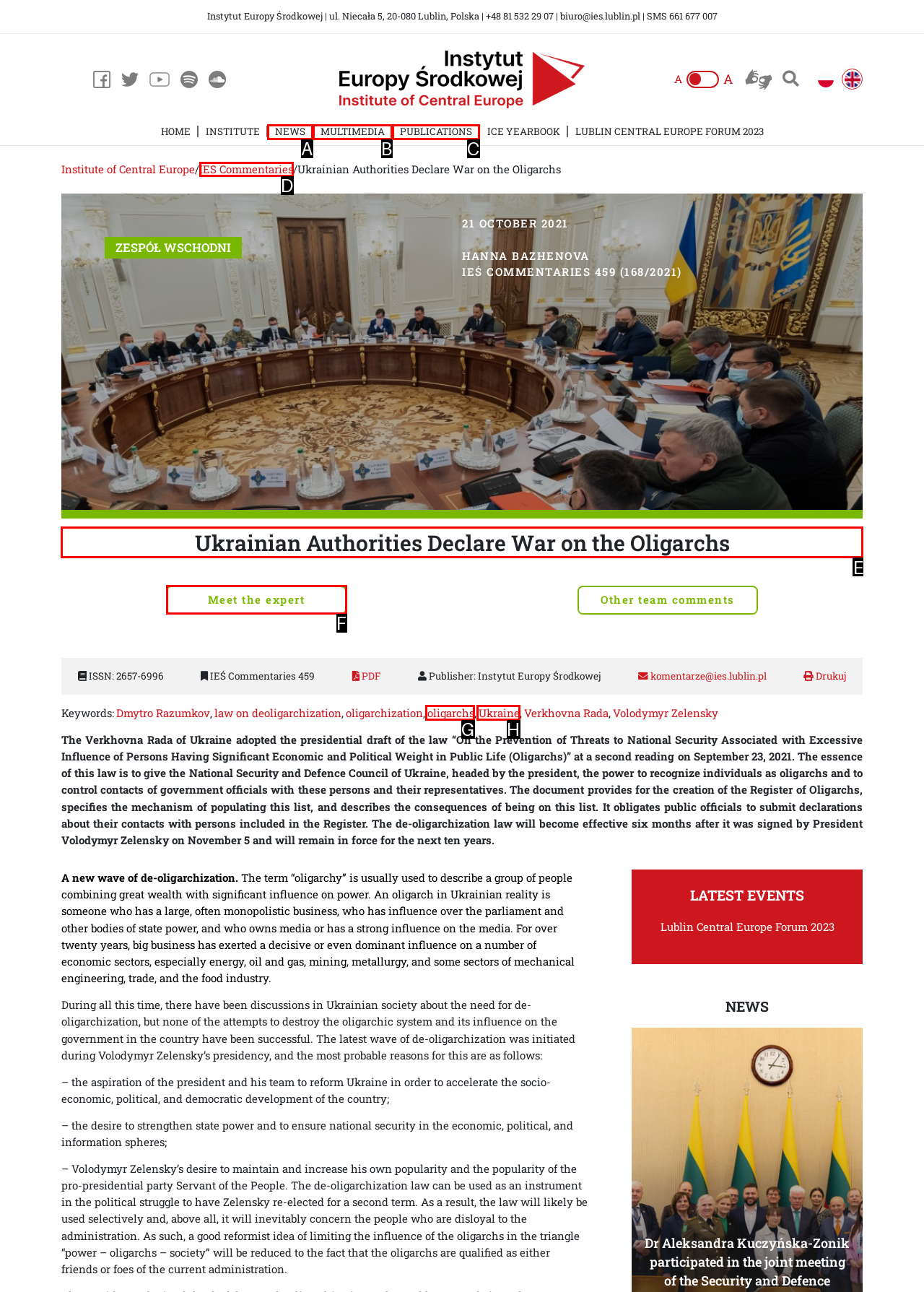Tell me which letter corresponds to the UI element that will allow you to Read the article Ukrainian Authorities Declare War on the Oligarchs. Answer with the letter directly.

E